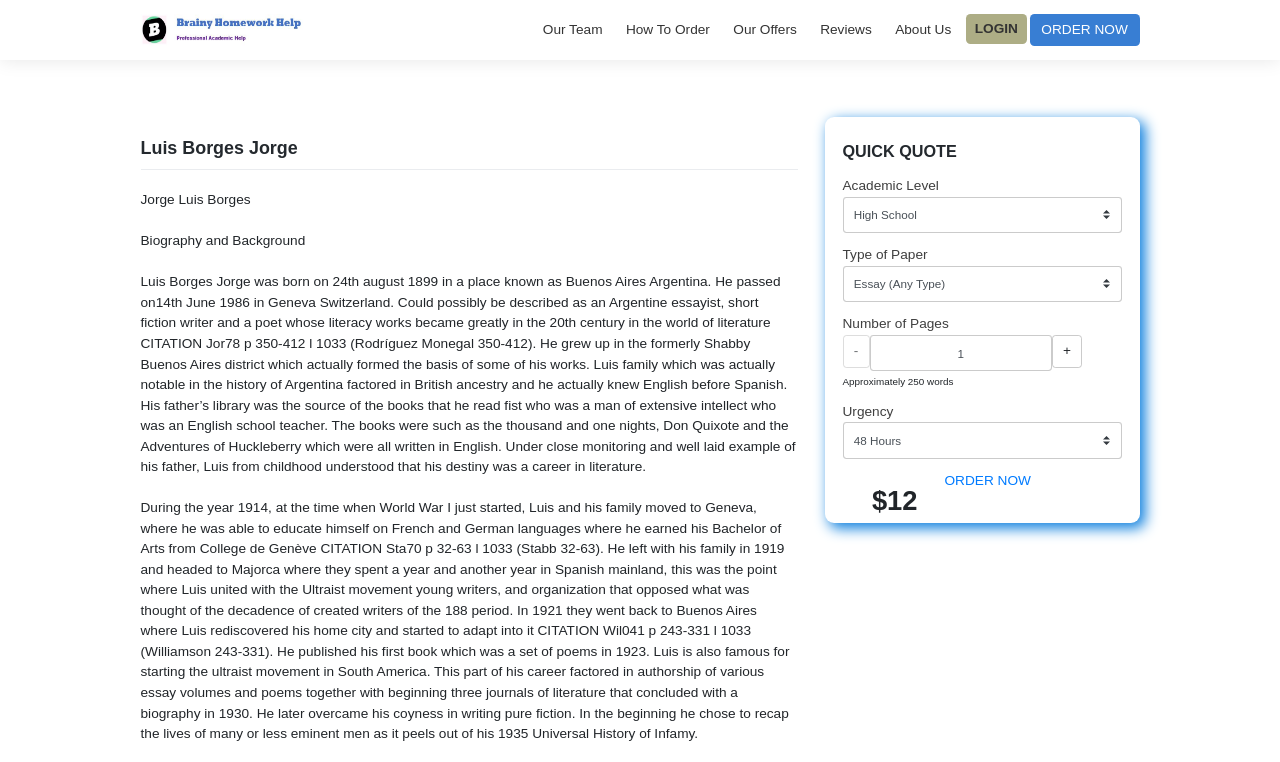Please identify the webpage's heading and generate its text content.

Luis Borges Jorge